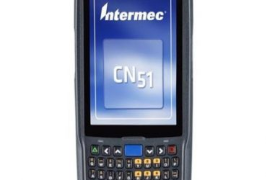What is the purpose of the device's keypad layout?
Please look at the screenshot and answer using one word or phrase.

Efficiency